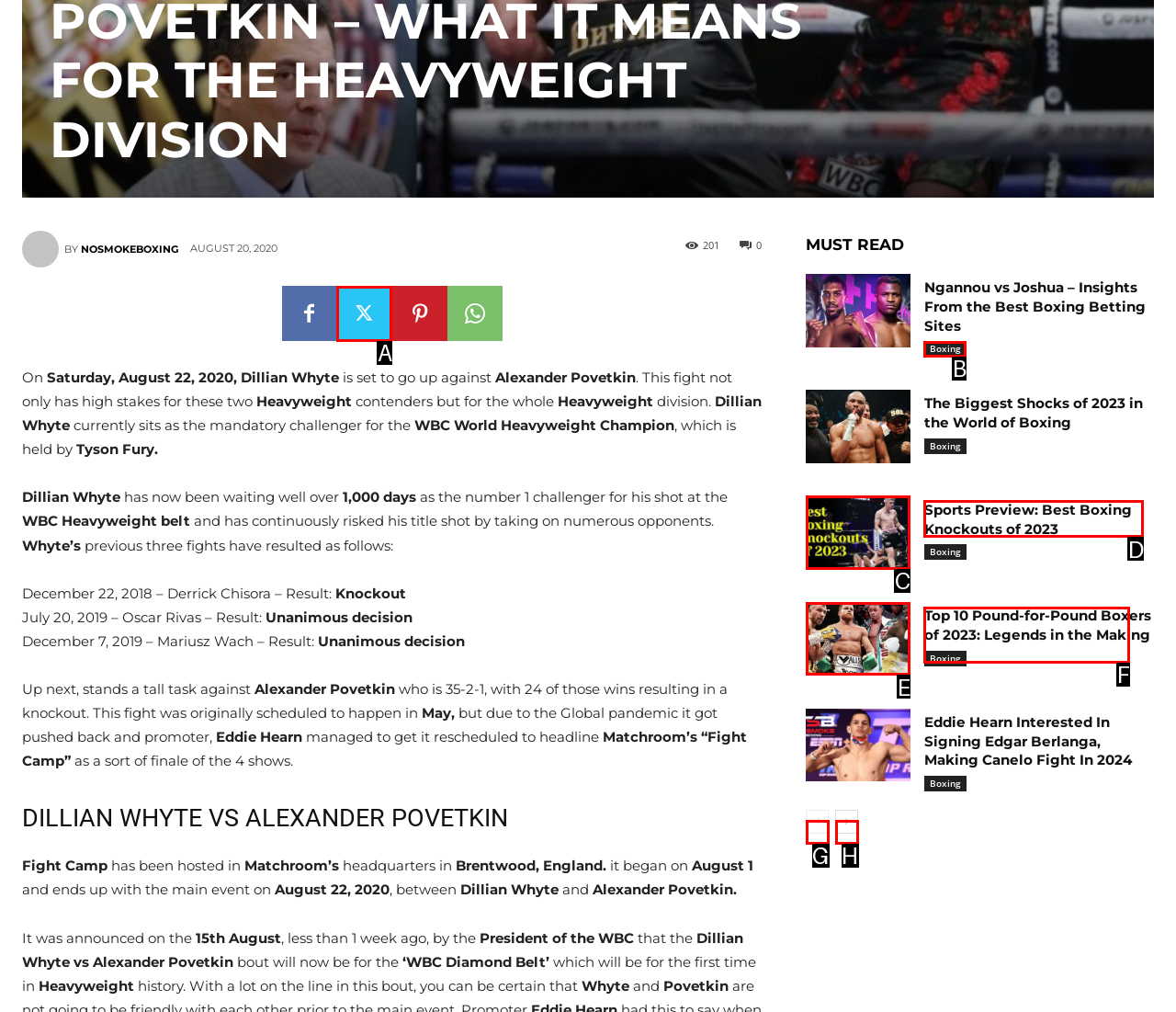Identify the UI element described as: [Previous]
Answer with the option's letter directly.

None